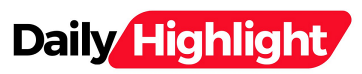Respond to the following query with just one word or a short phrase: 
What type of news does the 'Daily Highlight' section feature?

entertainment news